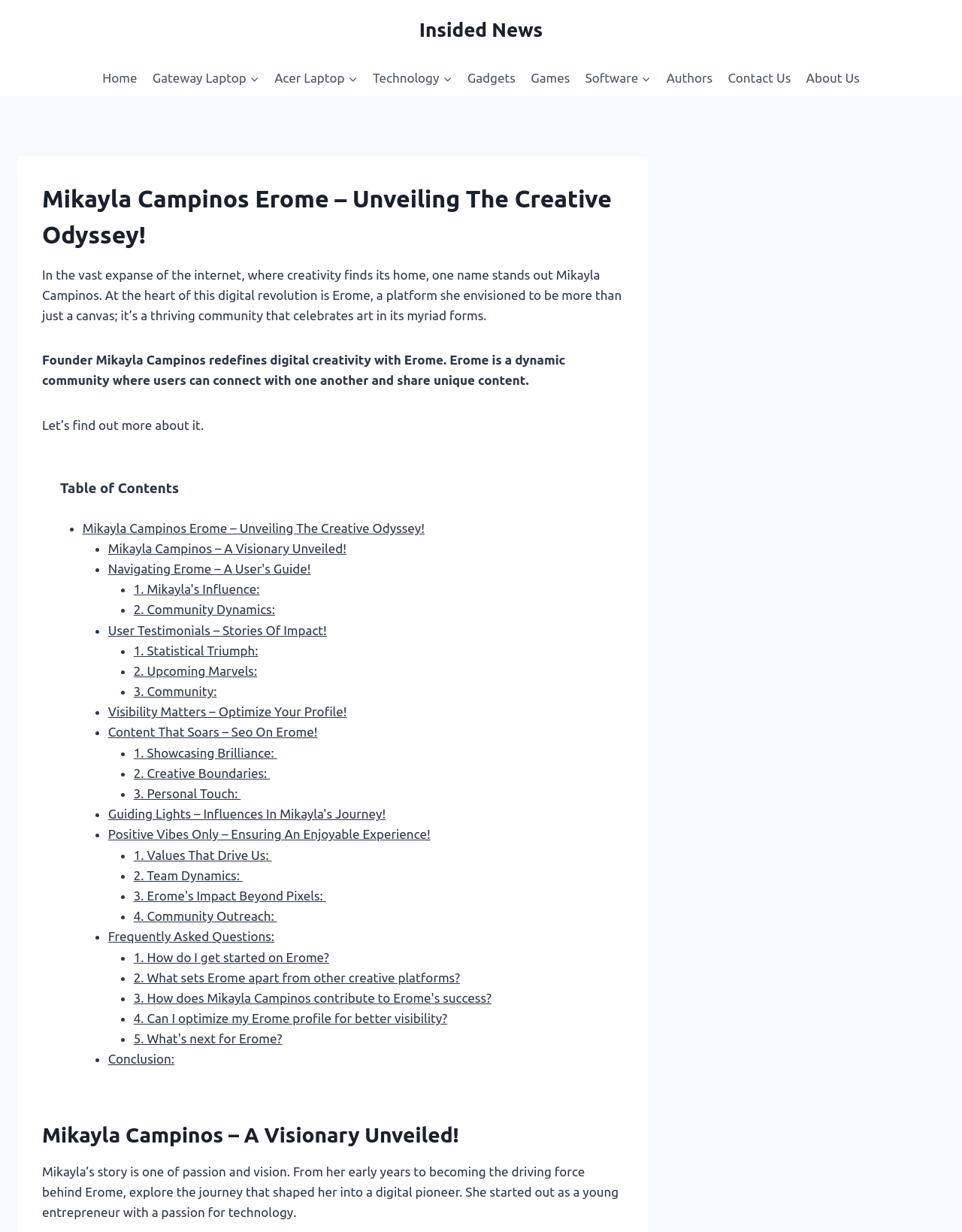Can you find the bounding box coordinates for the element to click on to achieve the instruction: "Access the Location page"?

None